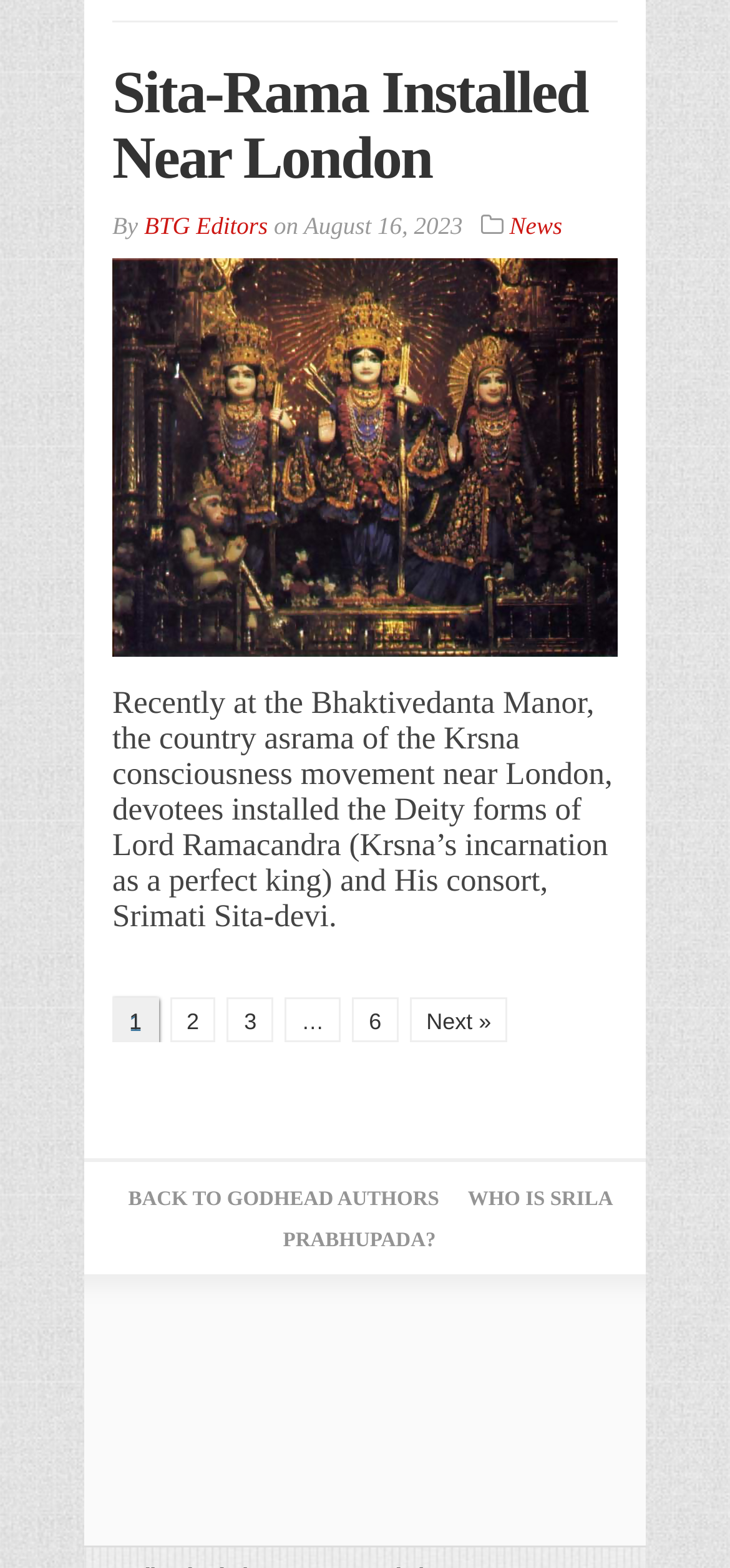What is the category of the article?
Using the details shown in the screenshot, provide a comprehensive answer to the question.

The category of the article can be found in the link element with the text 'News', which is located below the authors' names and publication date.